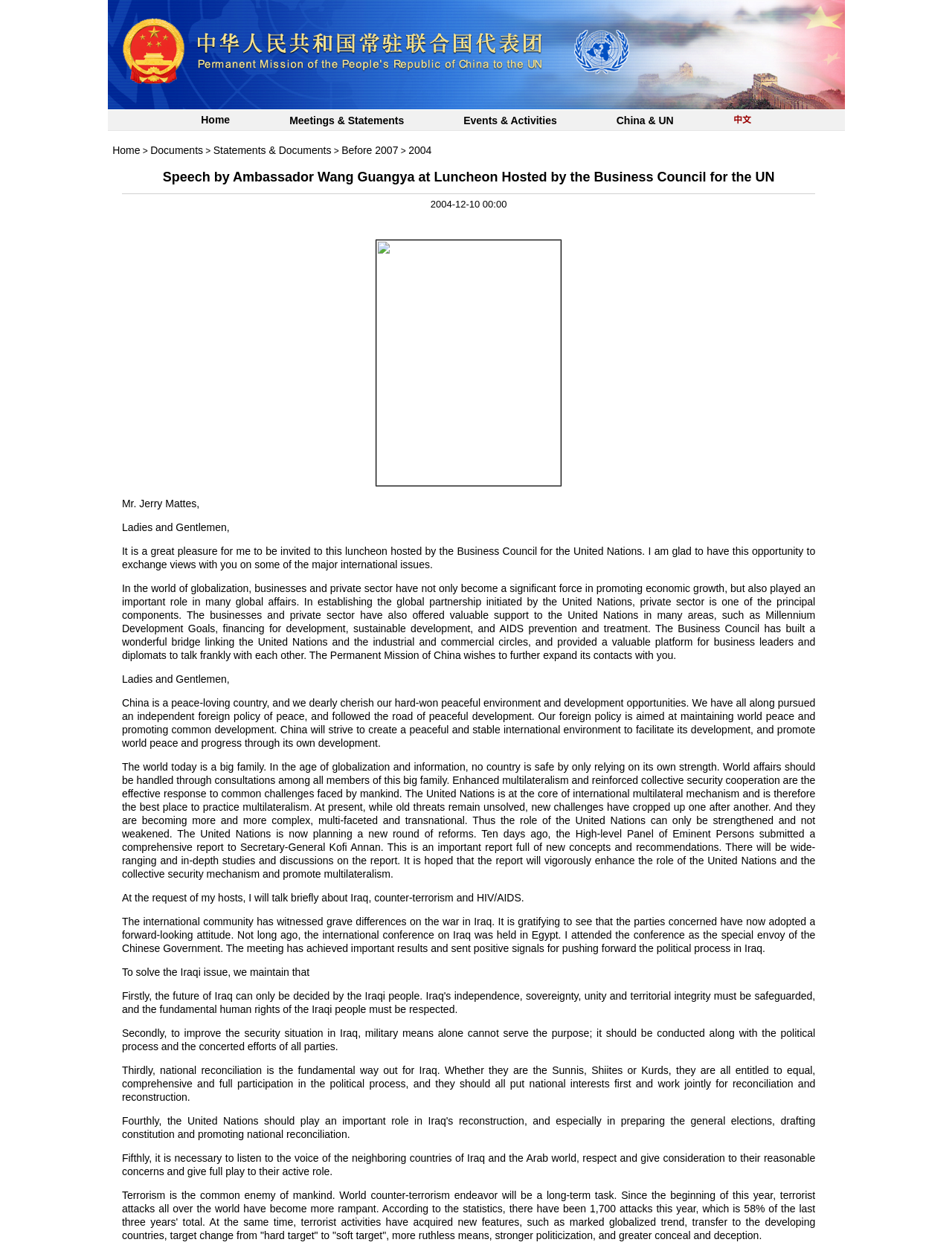Could you provide the bounding box coordinates for the portion of the screen to click to complete this instruction: "Click on Home"?

[0.211, 0.088, 0.242, 0.104]